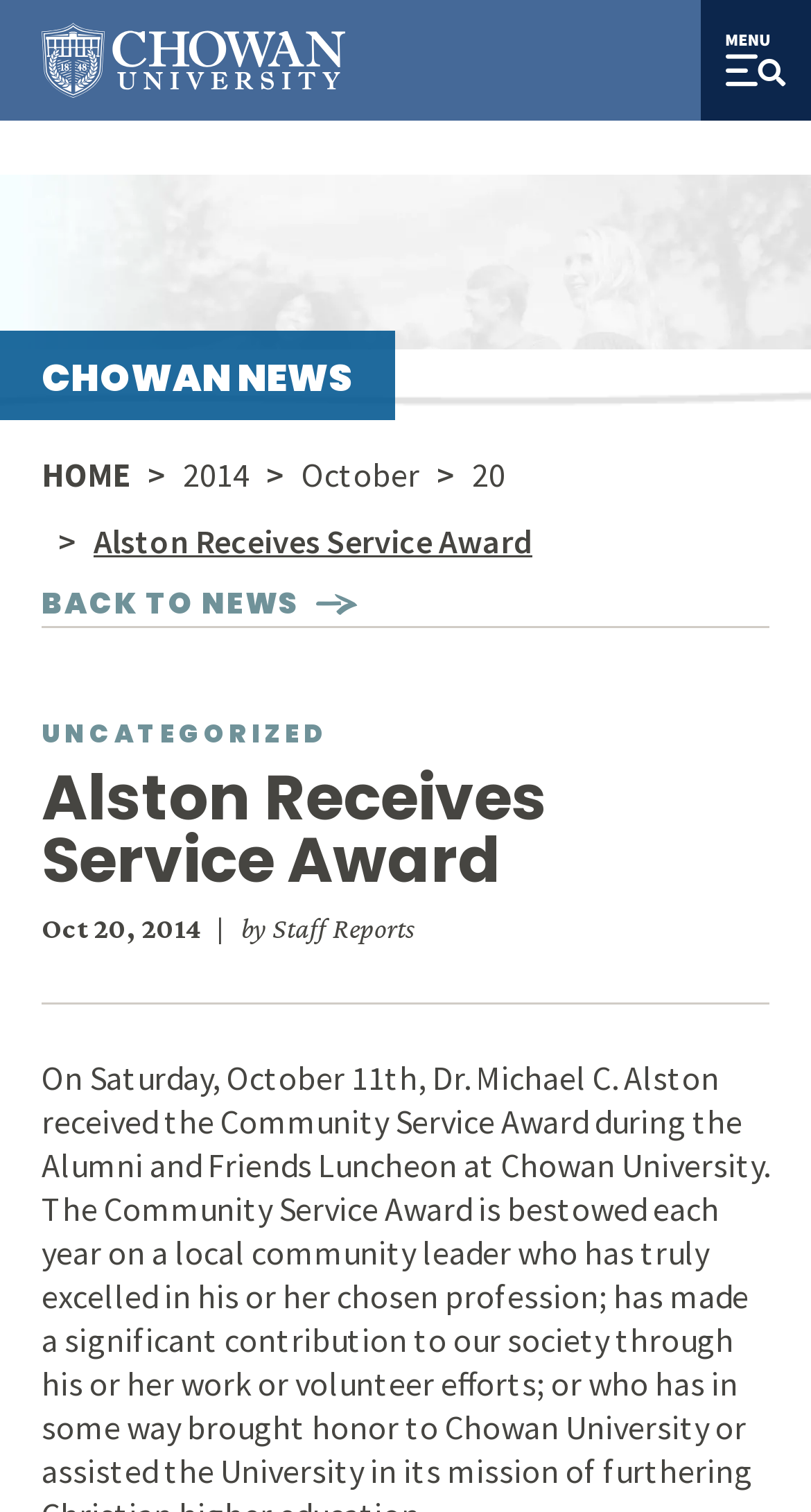What is the date of the news article? Based on the screenshot, please respond with a single word or phrase.

Oct 20, 2014